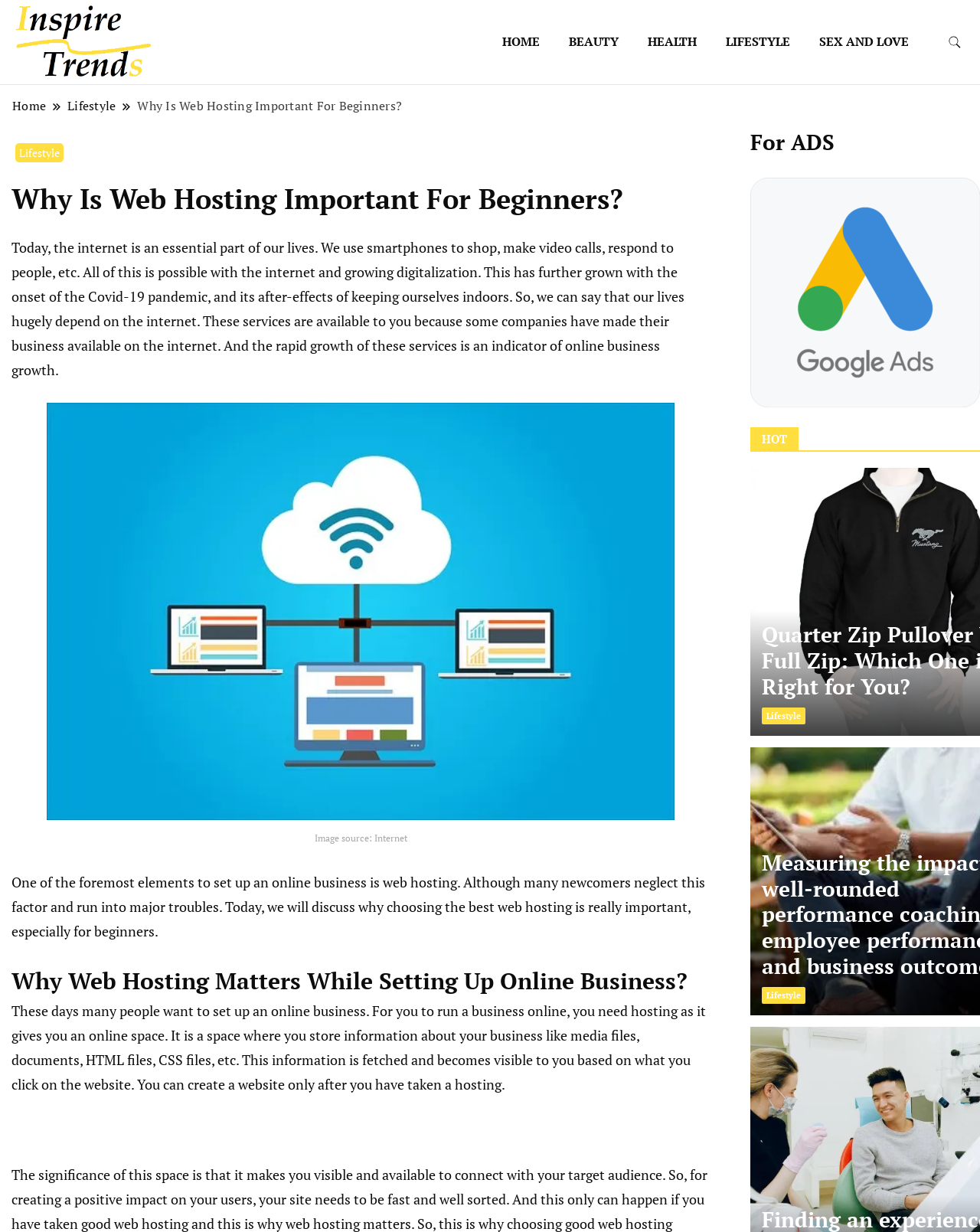Please find the bounding box coordinates of the clickable region needed to complete the following instruction: "read the article about web hosting". The bounding box coordinates must consist of four float numbers between 0 and 1, i.e., [left, top, right, bottom].

[0.139, 0.078, 0.411, 0.093]